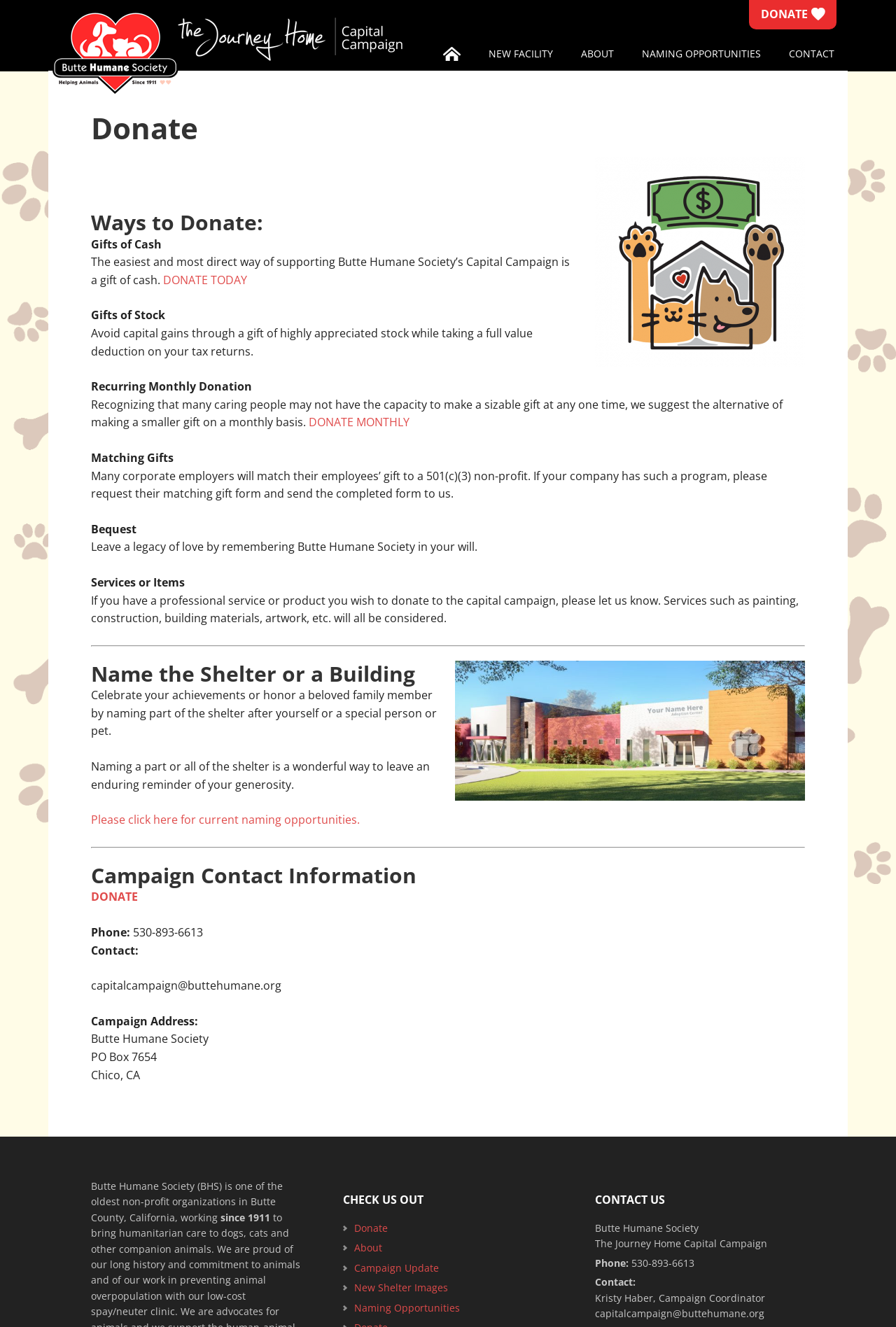Identify the bounding box coordinates for the UI element described as: "www.vadophil.org".

None